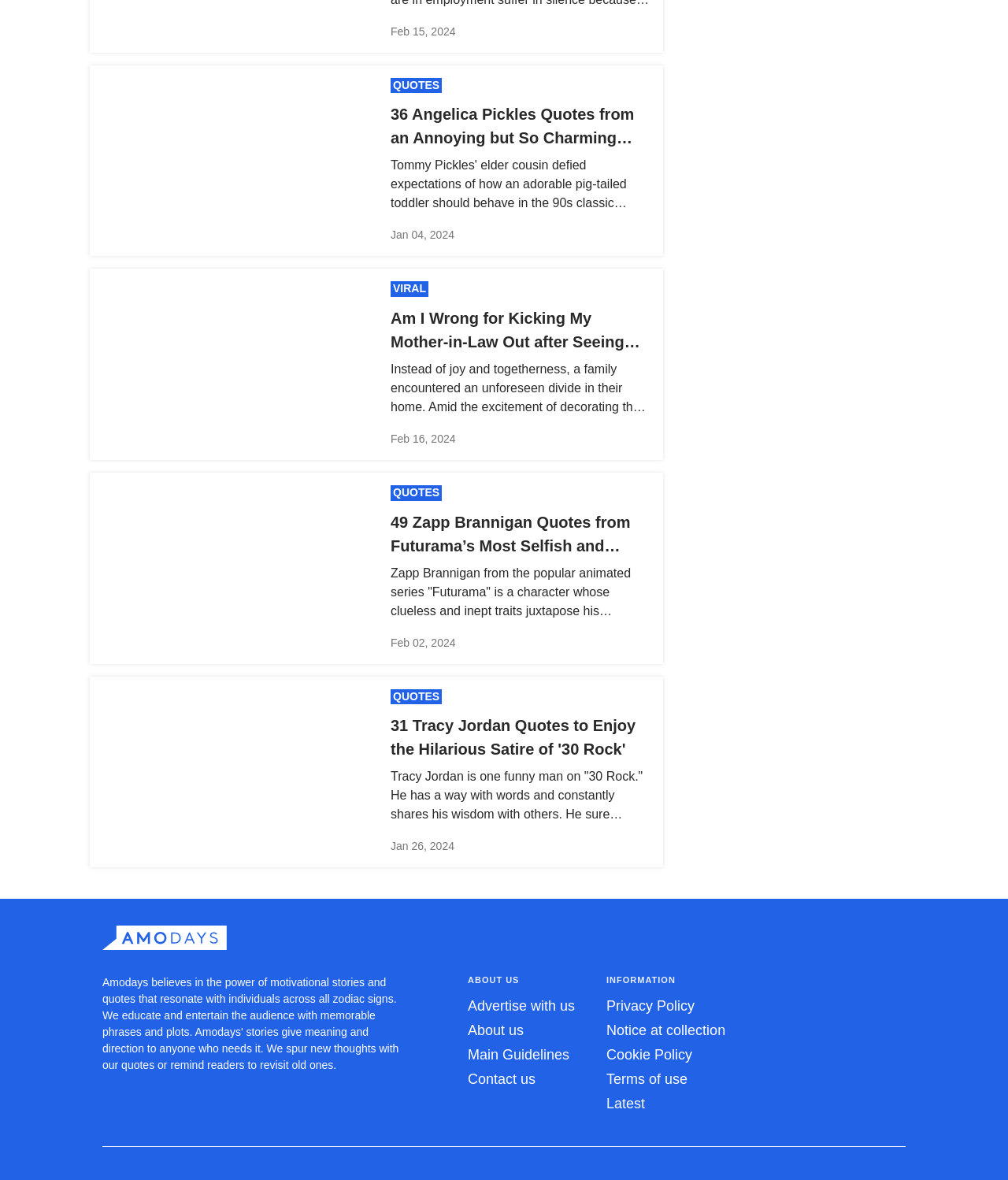Given the description Quotes, predict the bounding box coordinates of the UI element. Ensure the coordinates are in the format (top-left x, top-left y, bottom-right x, bottom-right y) and all values are between 0 and 1.

[0.39, 0.584, 0.436, 0.597]